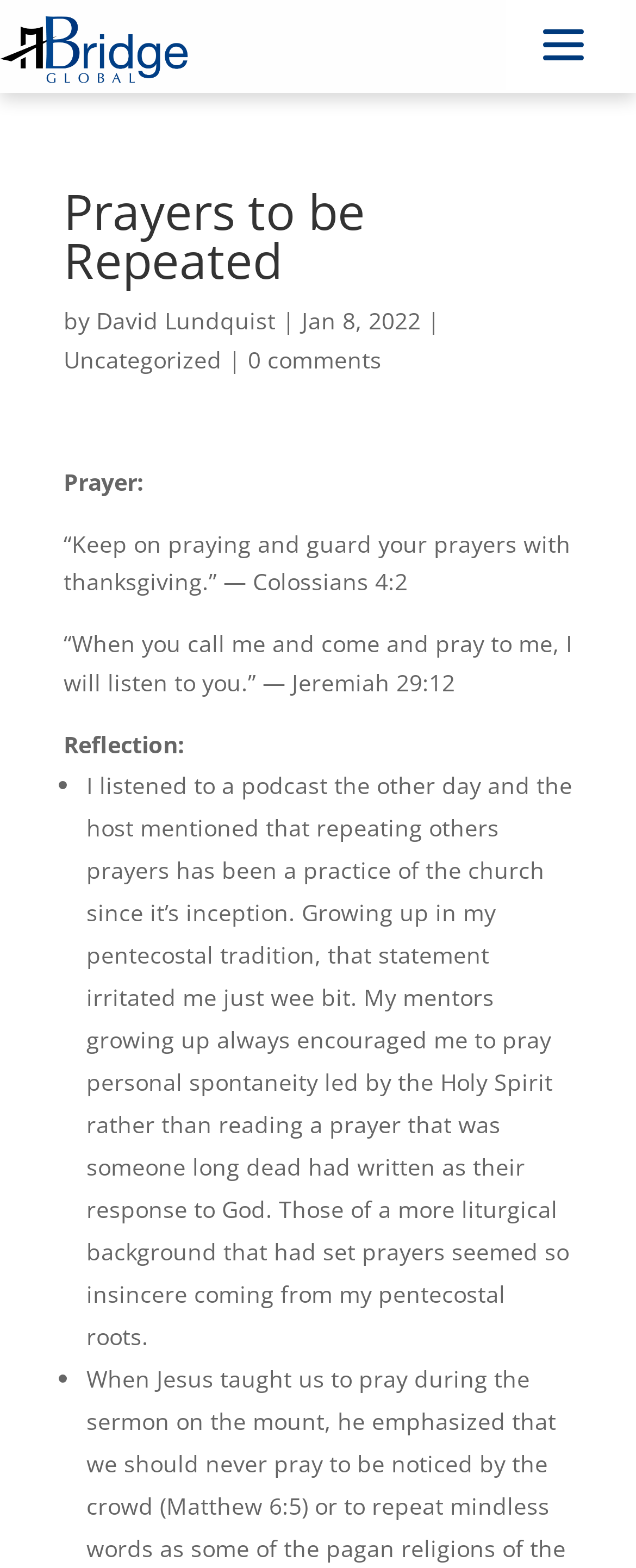Identify the bounding box coordinates for the UI element described as: "About Brentwood".

None